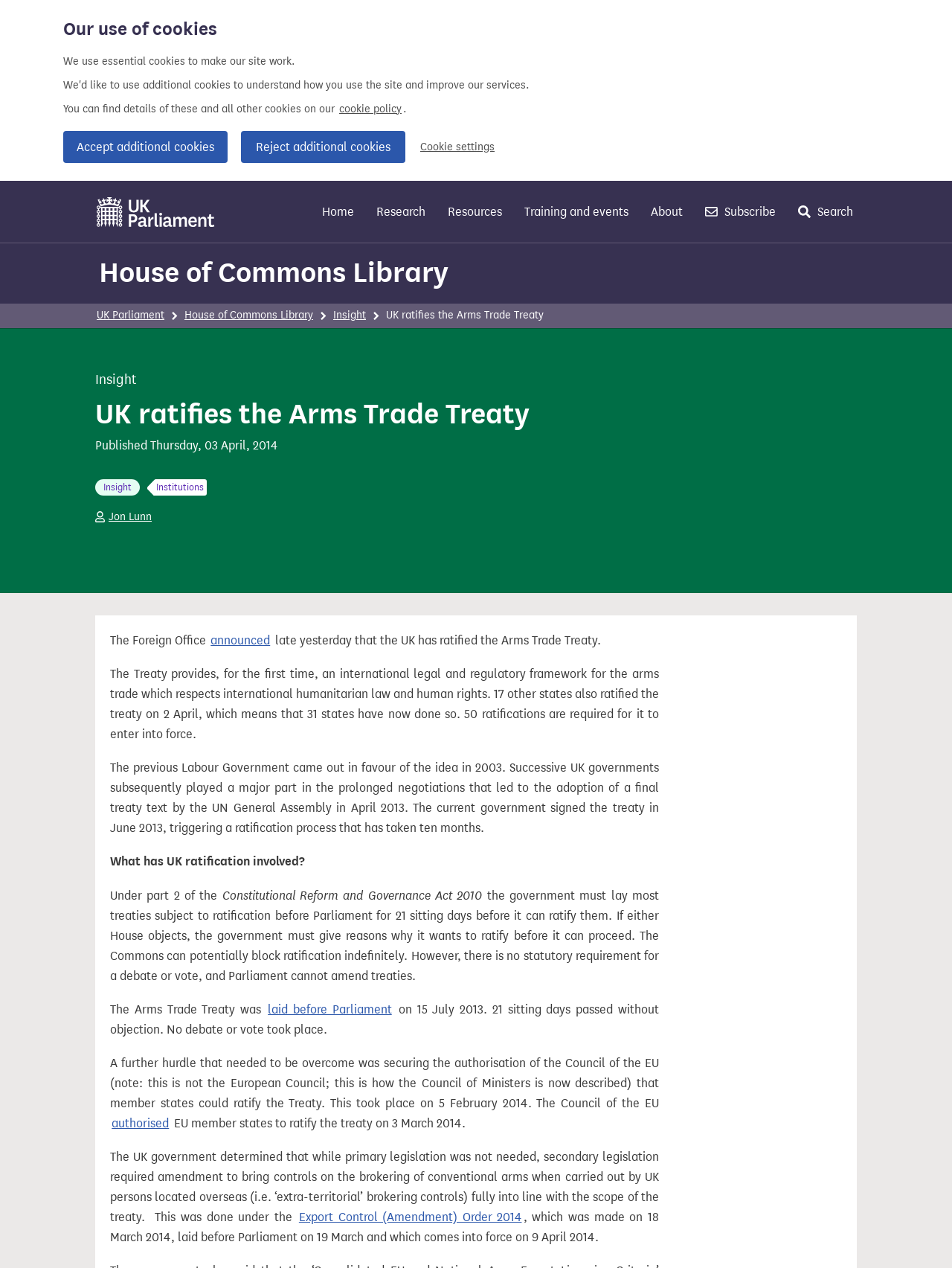Please mark the bounding box coordinates of the area that should be clicked to carry out the instruction: "View Insight".

[0.1, 0.378, 0.147, 0.391]